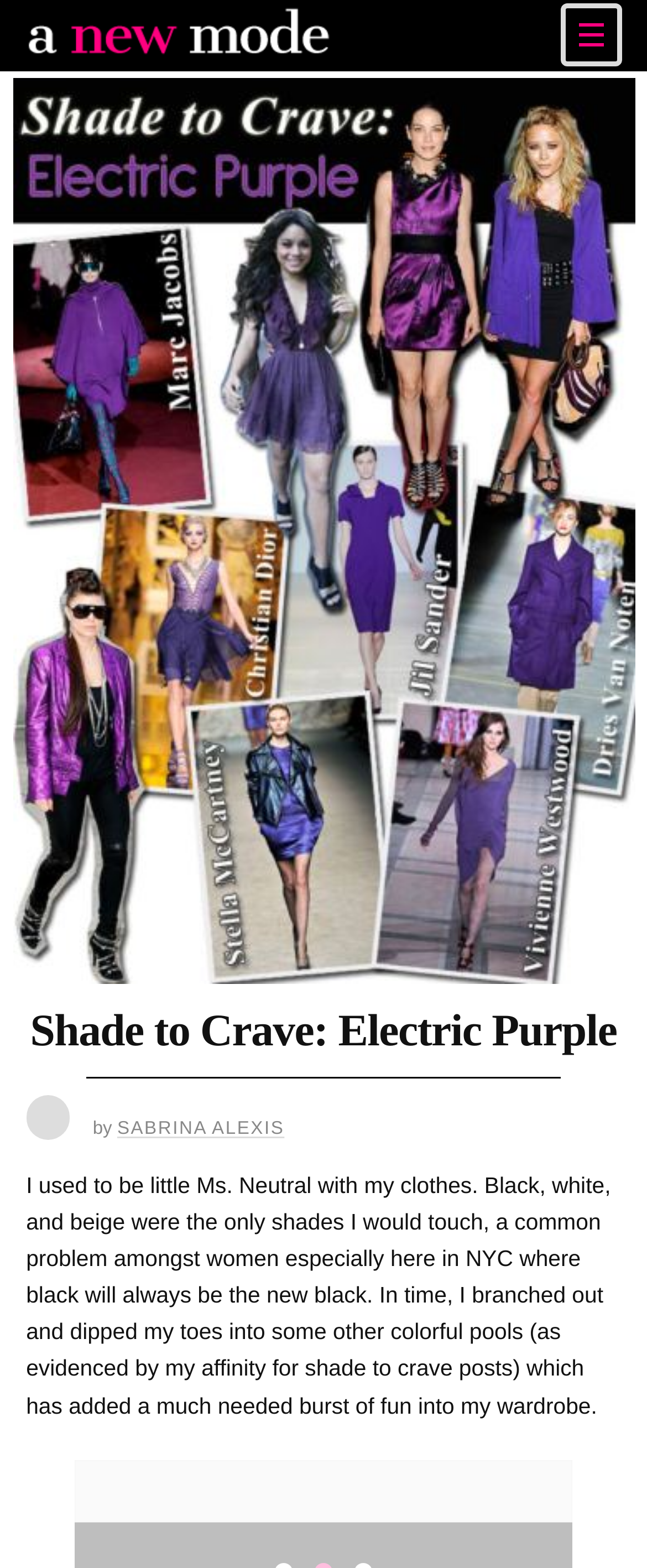What is the shape of the separator?
Use the screenshot to answer the question with a single word or phrase.

Horizontal